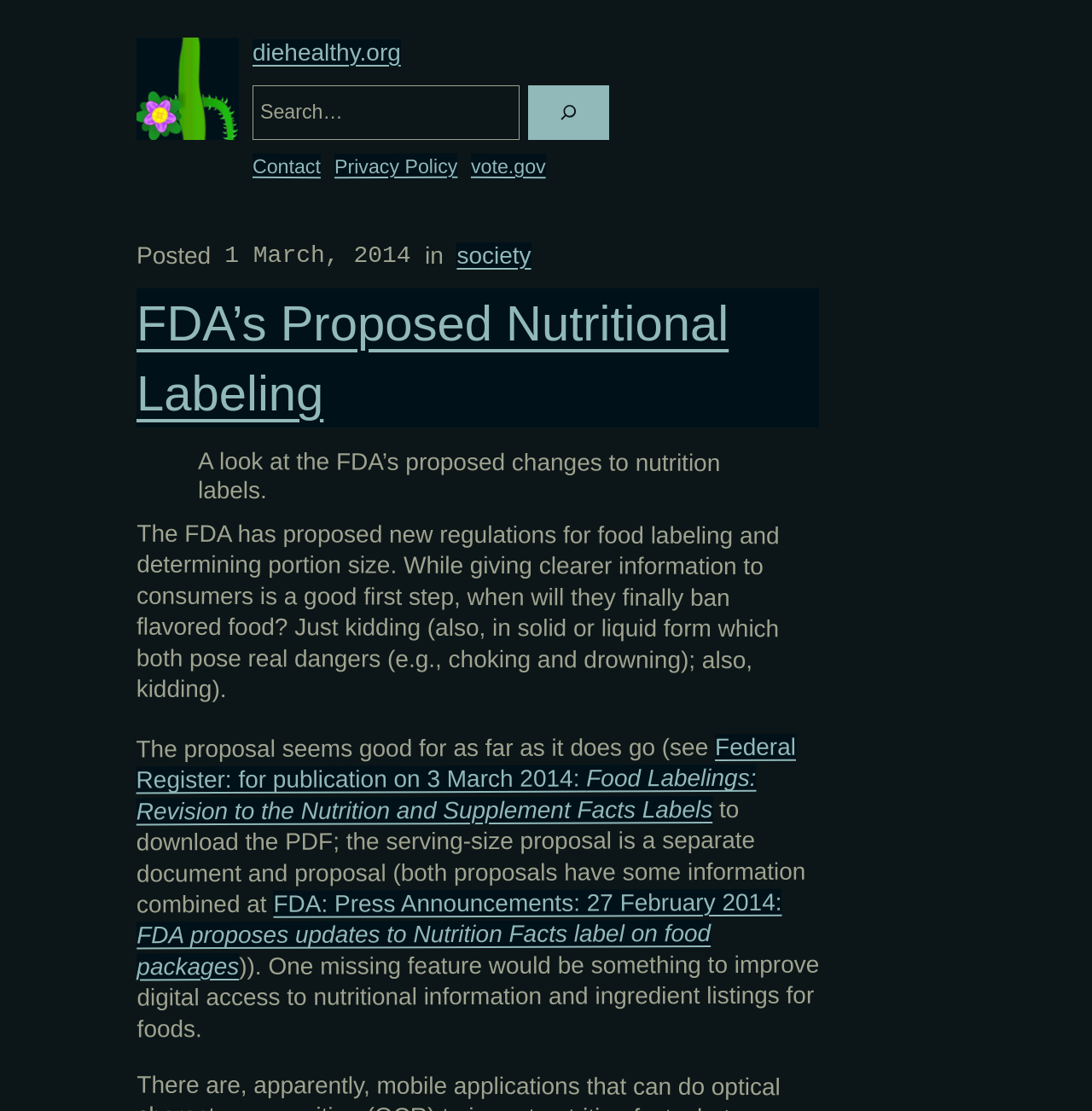Please identify the coordinates of the bounding box that should be clicked to fulfill this instruction: "Visit the Contact page".

[0.231, 0.138, 0.294, 0.161]